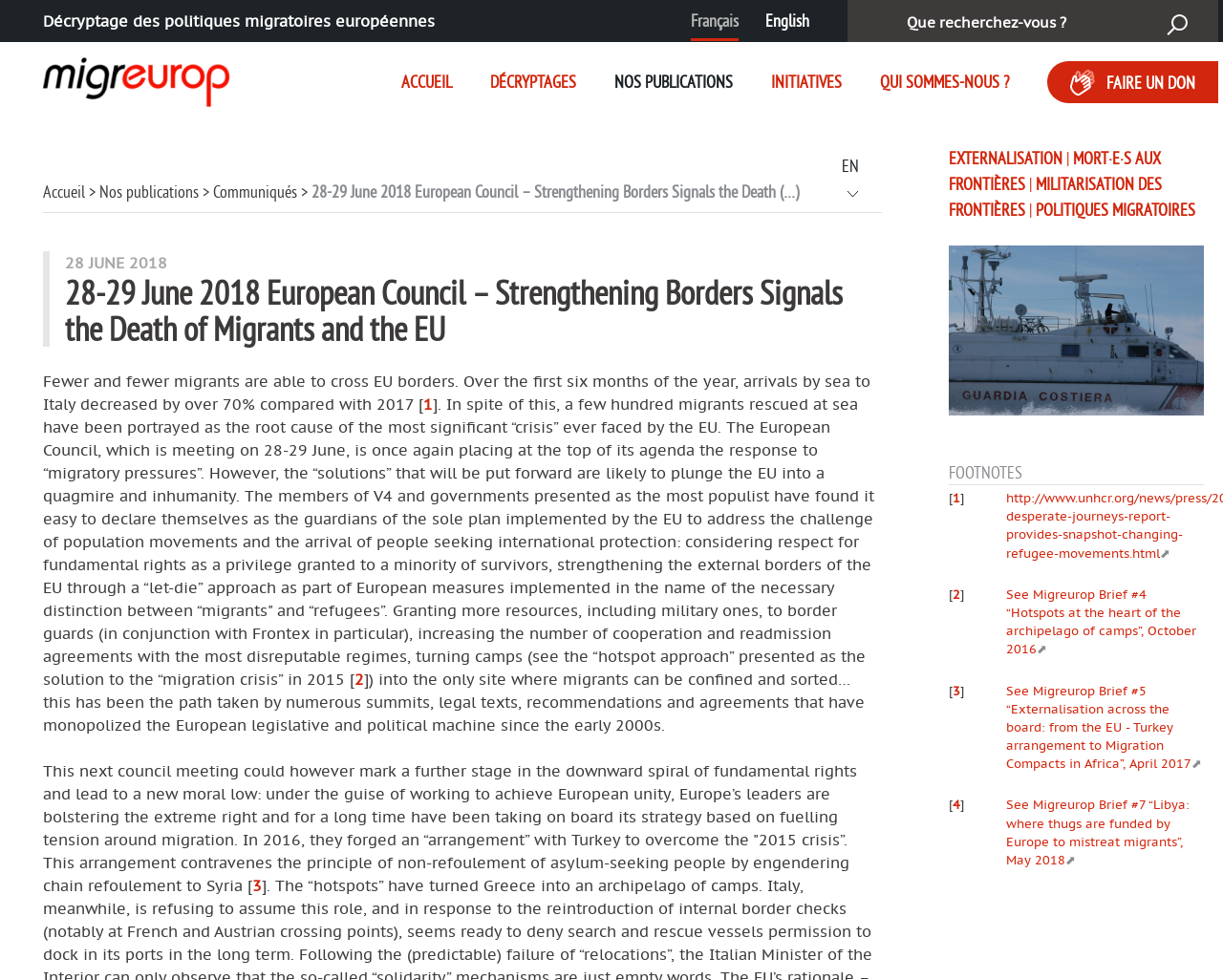Create a detailed narrative describing the layout and content of the webpage.

This webpage appears to be an article or blog post from the organization MIGREUROP, focusing on European migration policies. At the top of the page, there are several links to navigate to different sections of the website, including "ACCUEIL" (home), "DÉCRYPTAGES" (decodings), "NOS PUBLICATIONS" (our publications), "INITIATIVES" (initiatives), "QUI SOMMES-NOUS?" (who are we?), and "FAIRE UN DON" (make a donation).

Below these links, there is a search bar with a "Rechercher" (search) button. To the left of the search bar, there is a navigation breadcrumb trail showing the current page's location within the website.

The main content of the page is an article with a title "28-29 June 2018 European Council – Strengthening Borders Signals the Death of Migrants and the EU". The article is divided into several paragraphs, with links to footnotes and references throughout. The text discusses the European Council's response to migration and the potential consequences of their policies.

There are several images on the page, including the MIGREUROP logo, a search icon, and a flag icon. The page also has a language selection option, allowing users to switch between French and English.

At the bottom of the page, there are links to related topics, including "EXTERNALISATION" (externalization), "MORT·E·S AUX FRONTIÈRES" (death at the borders), "MILITARISATION DES FRONTIÈRES" (militarization of borders), and "POLITIQUES MIGRATOIRES" (migration policies). There is also a section for footnotes, with links to additional resources and references.